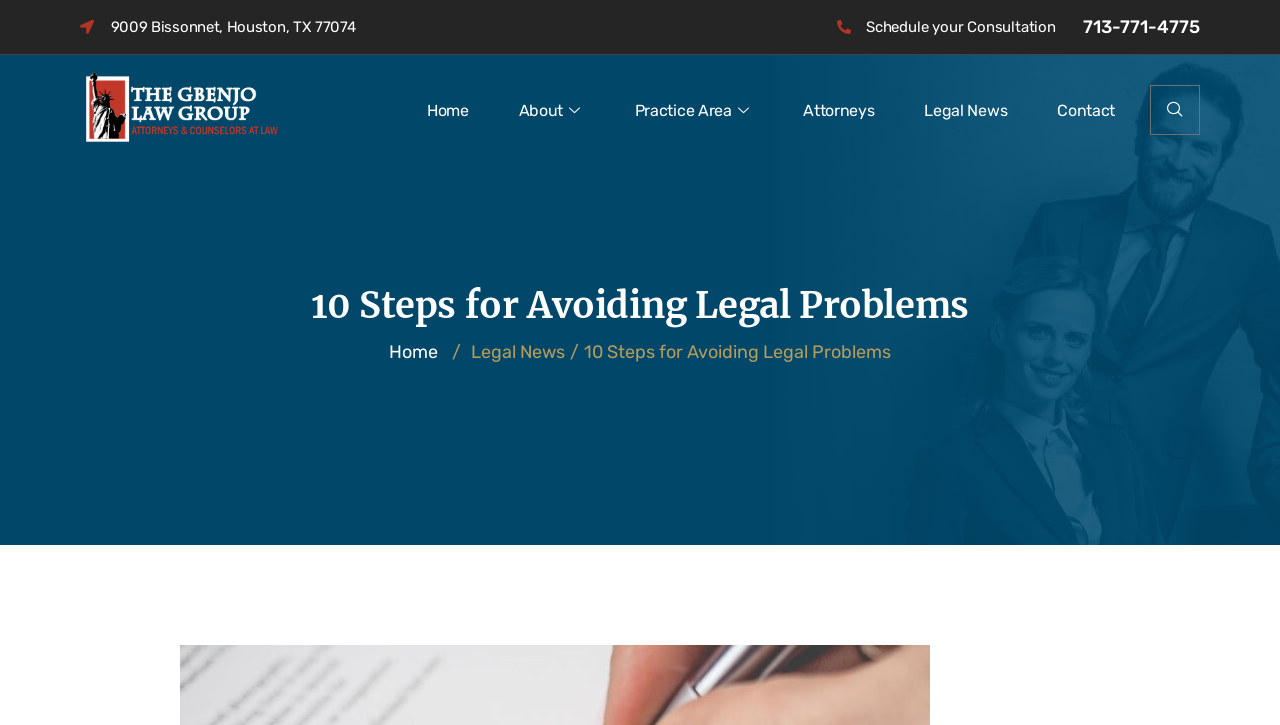Determine the bounding box coordinates for the element that should be clicked to follow this instruction: "Click the 'About' link". The coordinates should be given as four float numbers between 0 and 1, in the format [left, top, right, bottom].

[0.386, 0.097, 0.476, 0.207]